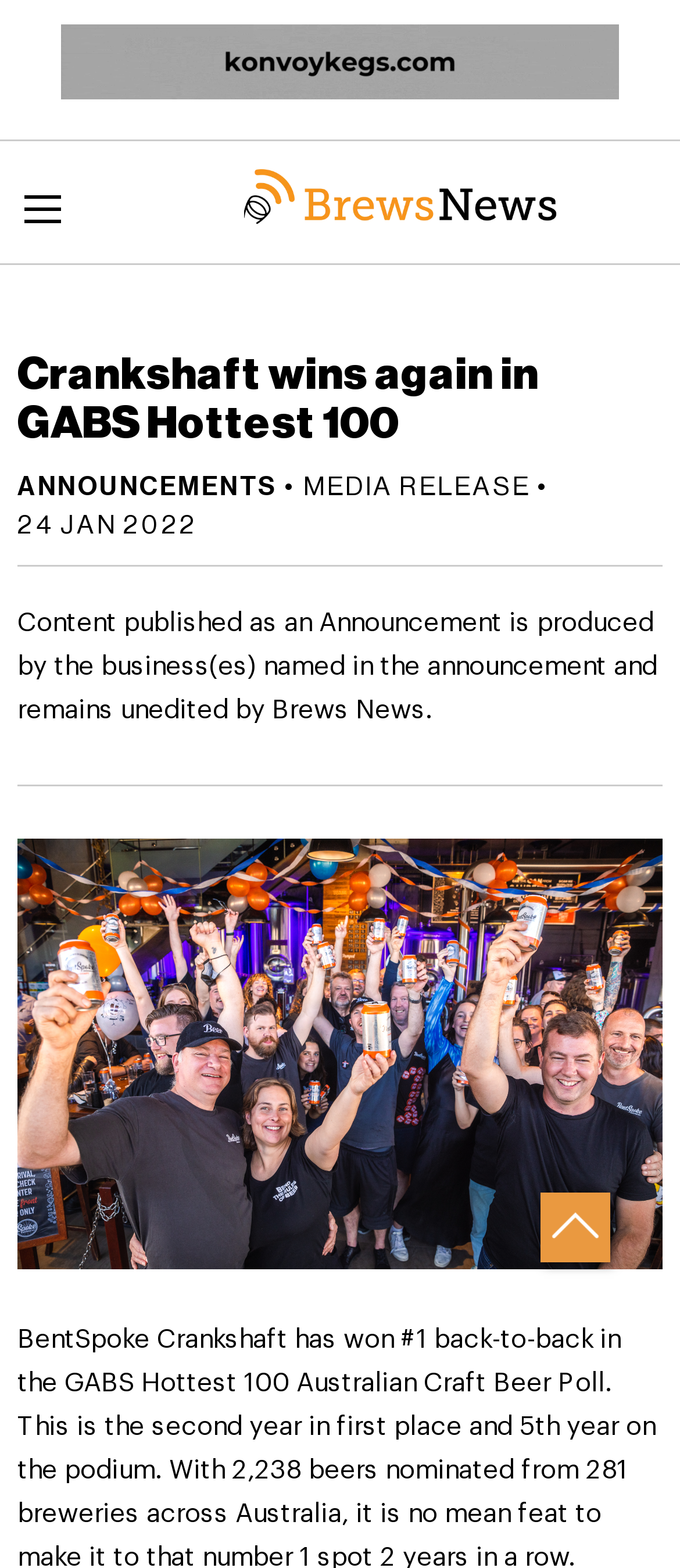Offer a meticulous description of the webpage's structure and content.

The webpage is about BentSpoke Brewing's Crankshaft winning the top spot in the GABS Hottest 100 Australian Craft Beer Poll for the second time in a row. At the top left of the page, there is a logo of Brews News Australia, accompanied by a "Menu" link. To the right of the logo, there is an image of the Konvoy Leaderboard 2024.

Below the logo and menu, there is a heading that announces the win, followed by a section with the title "ANNOUNCEMENTS" and a bullet point with the label "MEDIA RELEASE". The date "24 JAN 2022" is also displayed in this section.

The main content of the page is a media release, which is a statement from the business, unedited by Brews News. This text takes up most of the page's content area.

At the bottom right of the page, there is a "Back to Top" link, allowing users to quickly navigate back to the top of the page.